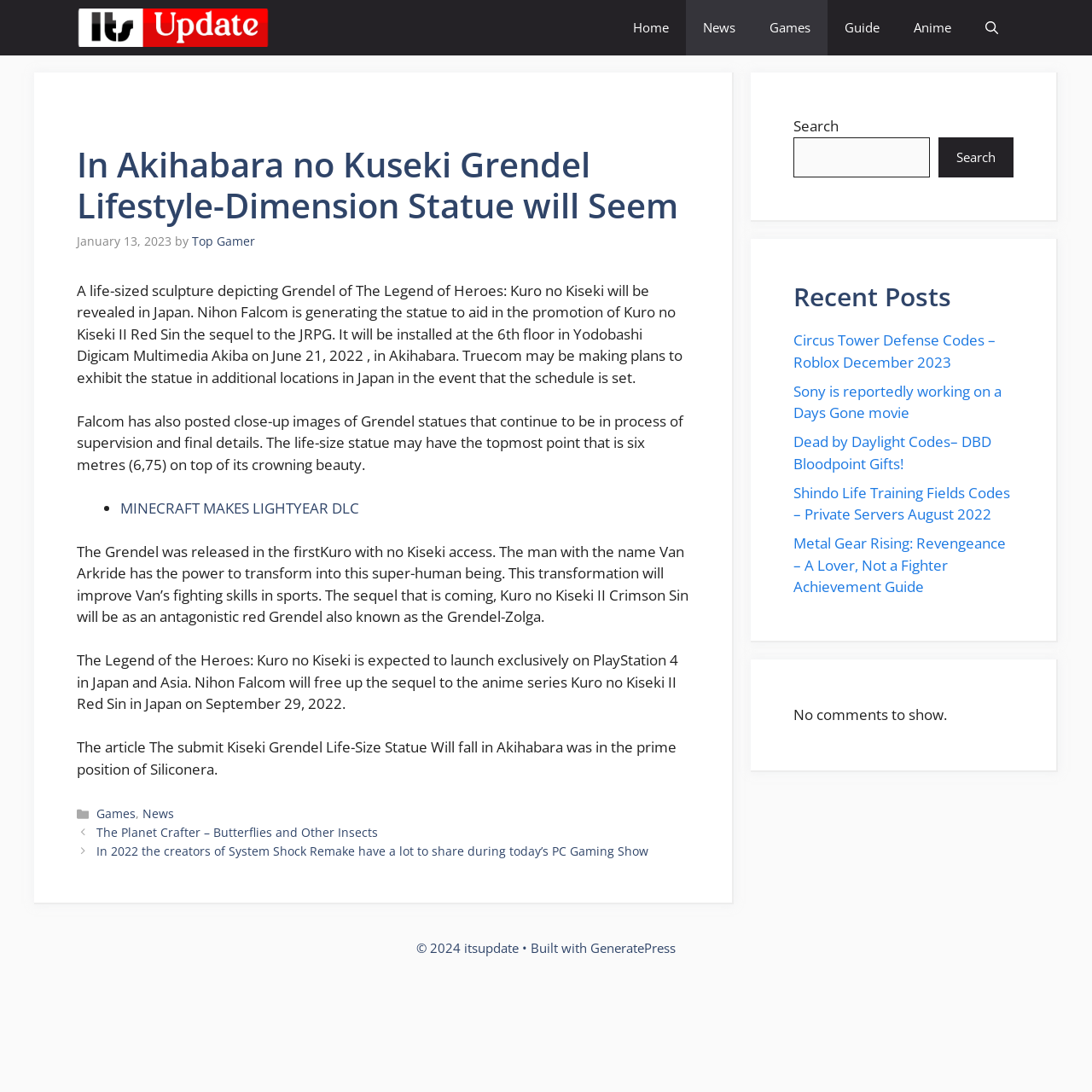Find and provide the bounding box coordinates for the UI element described with: "parent_node: Search name="s"".

[0.727, 0.125, 0.852, 0.162]